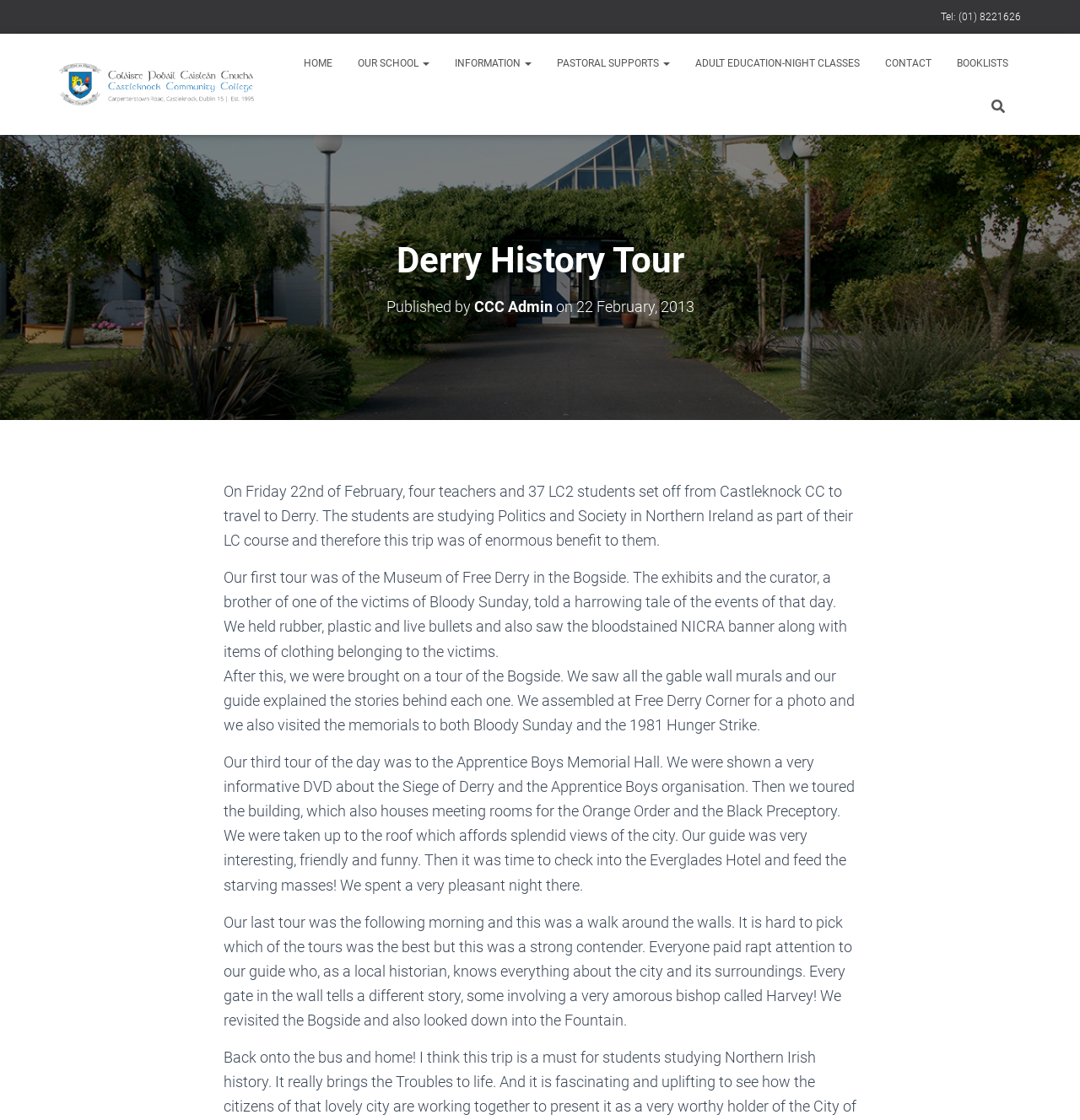Can you specify the bounding box coordinates for the region that should be clicked to fulfill this instruction: "View the Castleknock Community College link".

[0.043, 0.056, 0.247, 0.094]